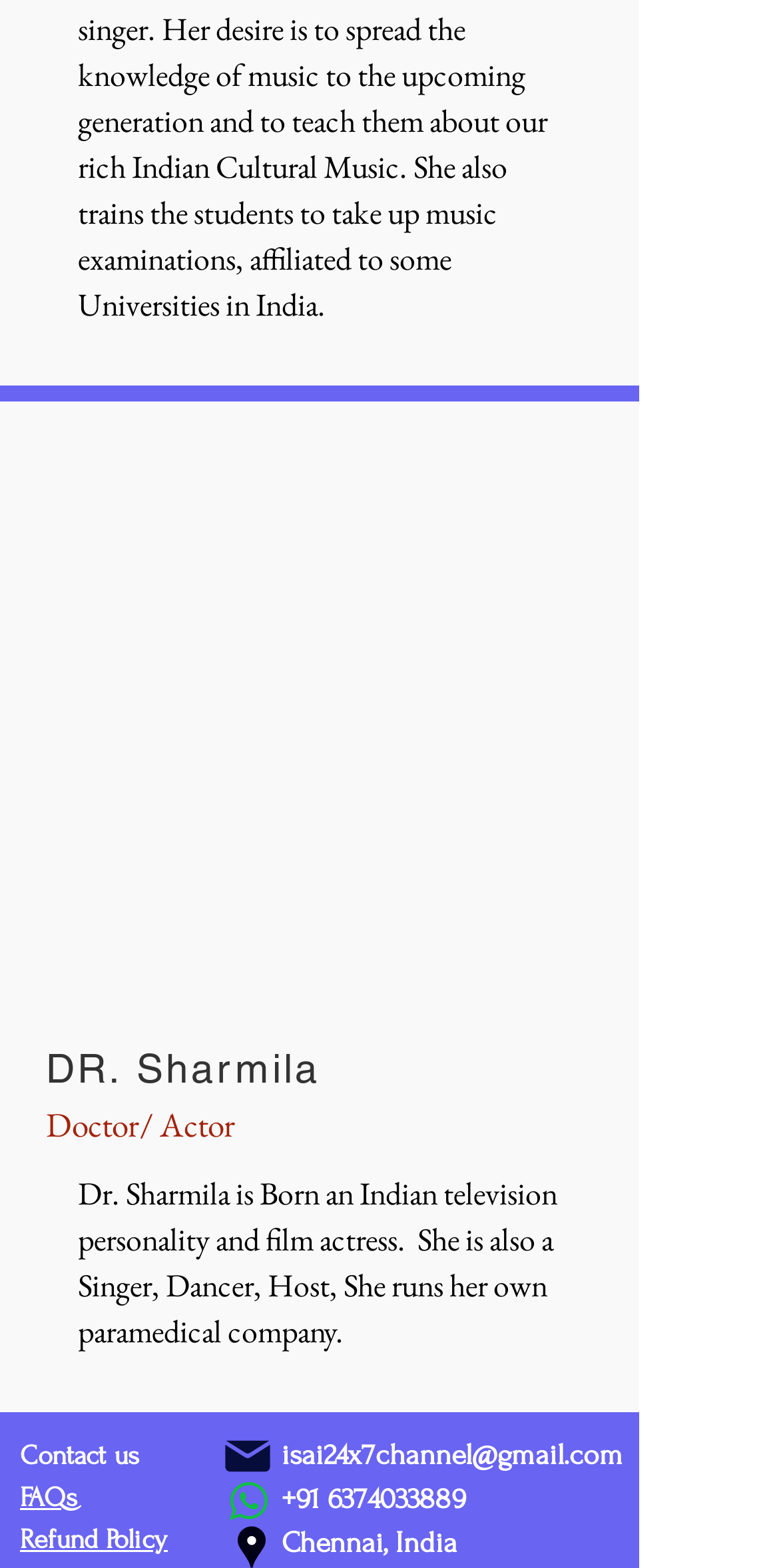Please specify the bounding box coordinates in the format (top-left x, top-left y, bottom-right x, bottom-right y), with all values as floating point numbers between 0 and 1. Identify the bounding box of the UI element described by: Refund Policy

[0.026, 0.967, 0.215, 0.994]